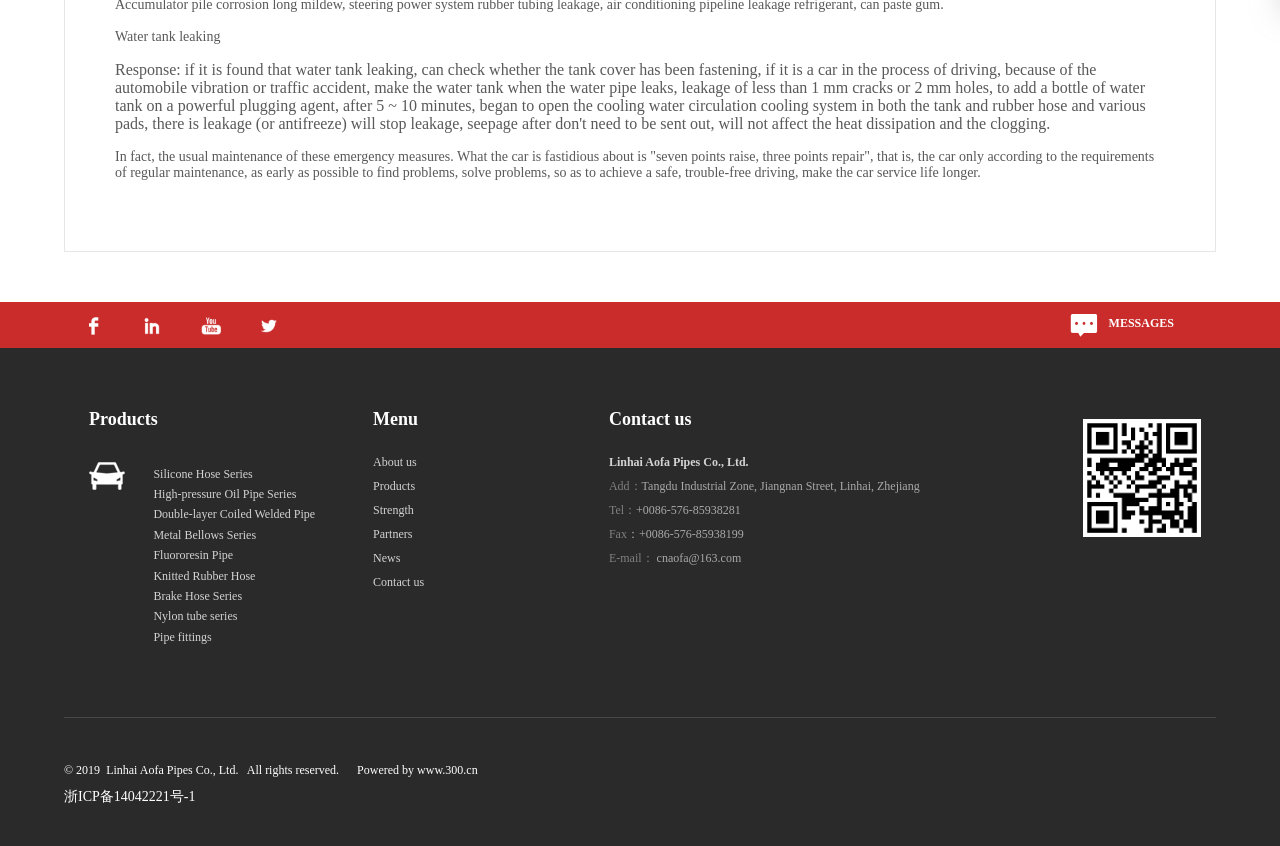Find the bounding box coordinates of the area that needs to be clicked in order to achieve the following instruction: "go to BURN IT FITNESS homepage". The coordinates should be specified as four float numbers between 0 and 1, i.e., [left, top, right, bottom].

None